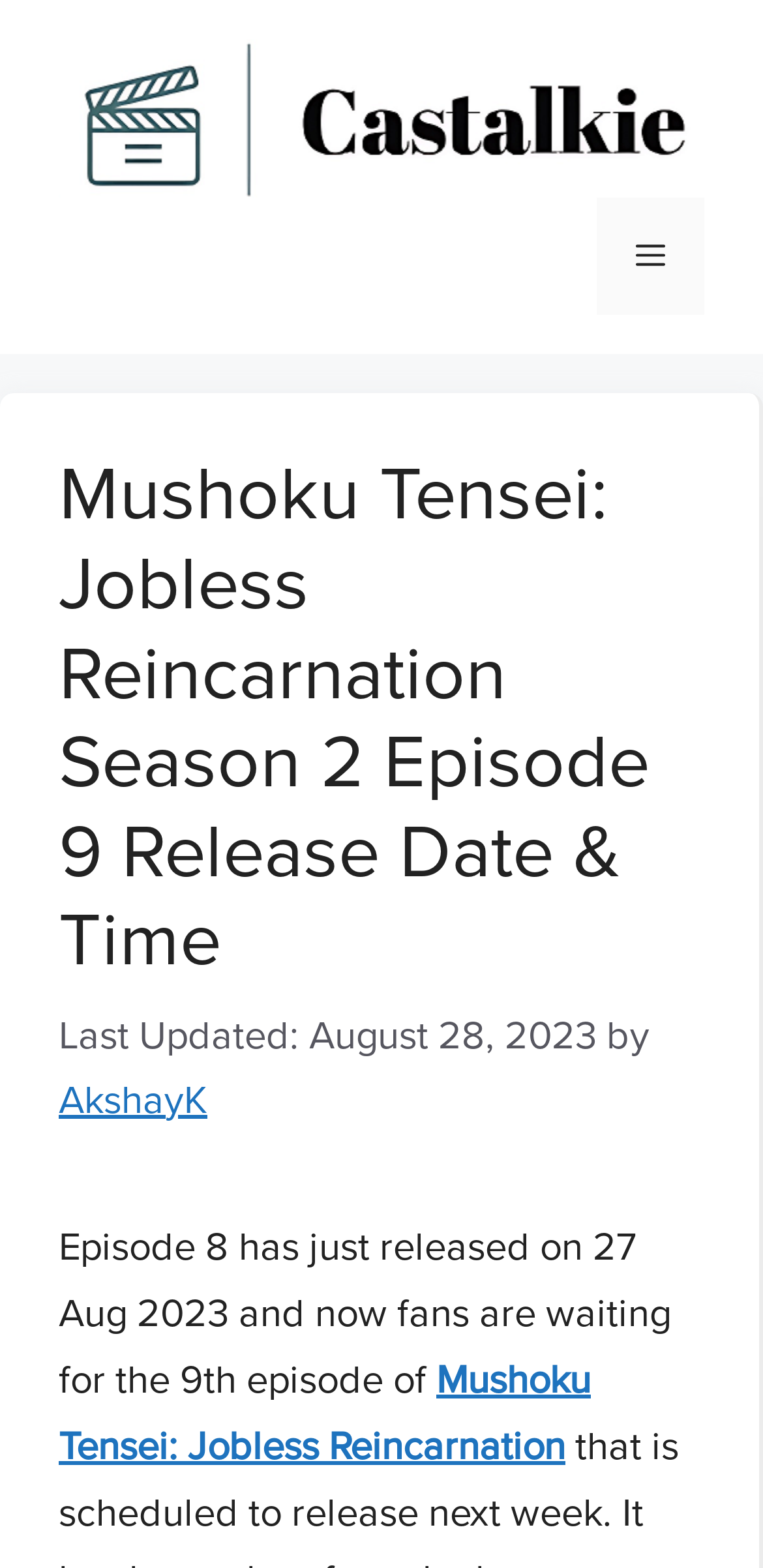Provide a brief response using a word or short phrase to this question:
What is the author of the article?

AkshayK